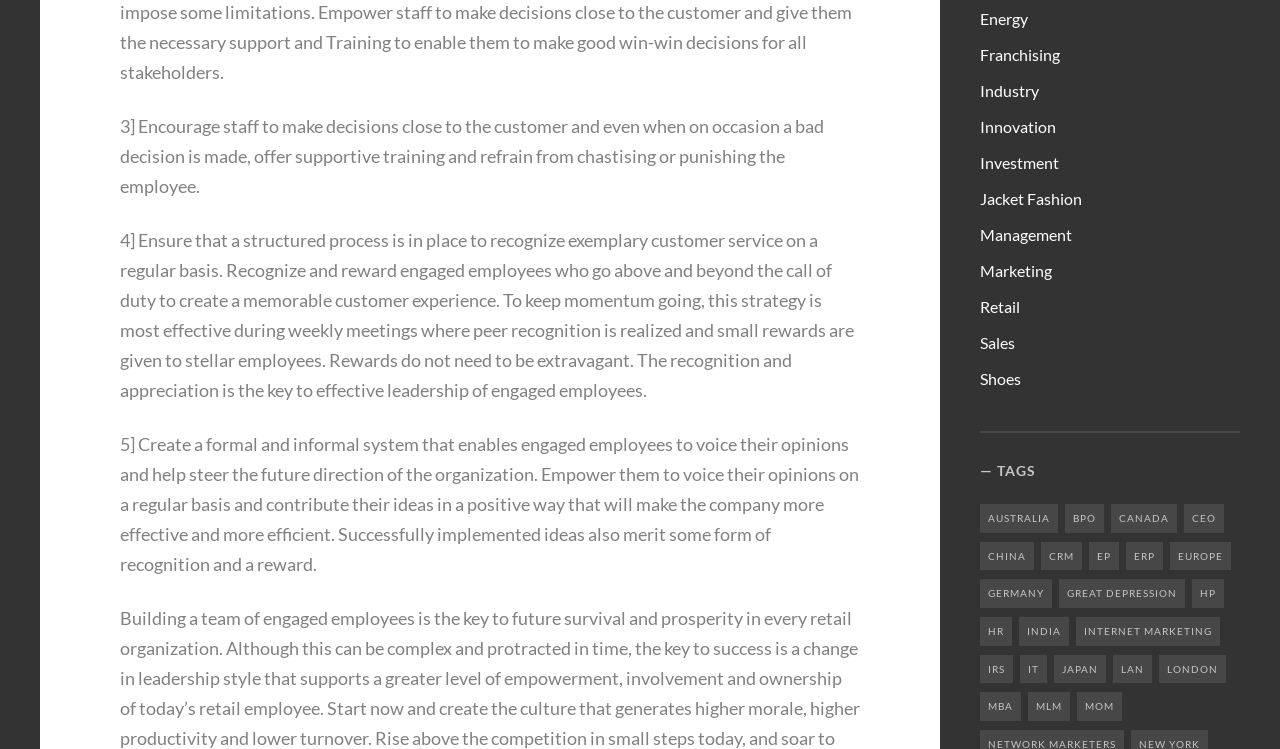How many links are there under the 'TAGS' heading?
Please provide a single word or phrase based on the screenshot.

27